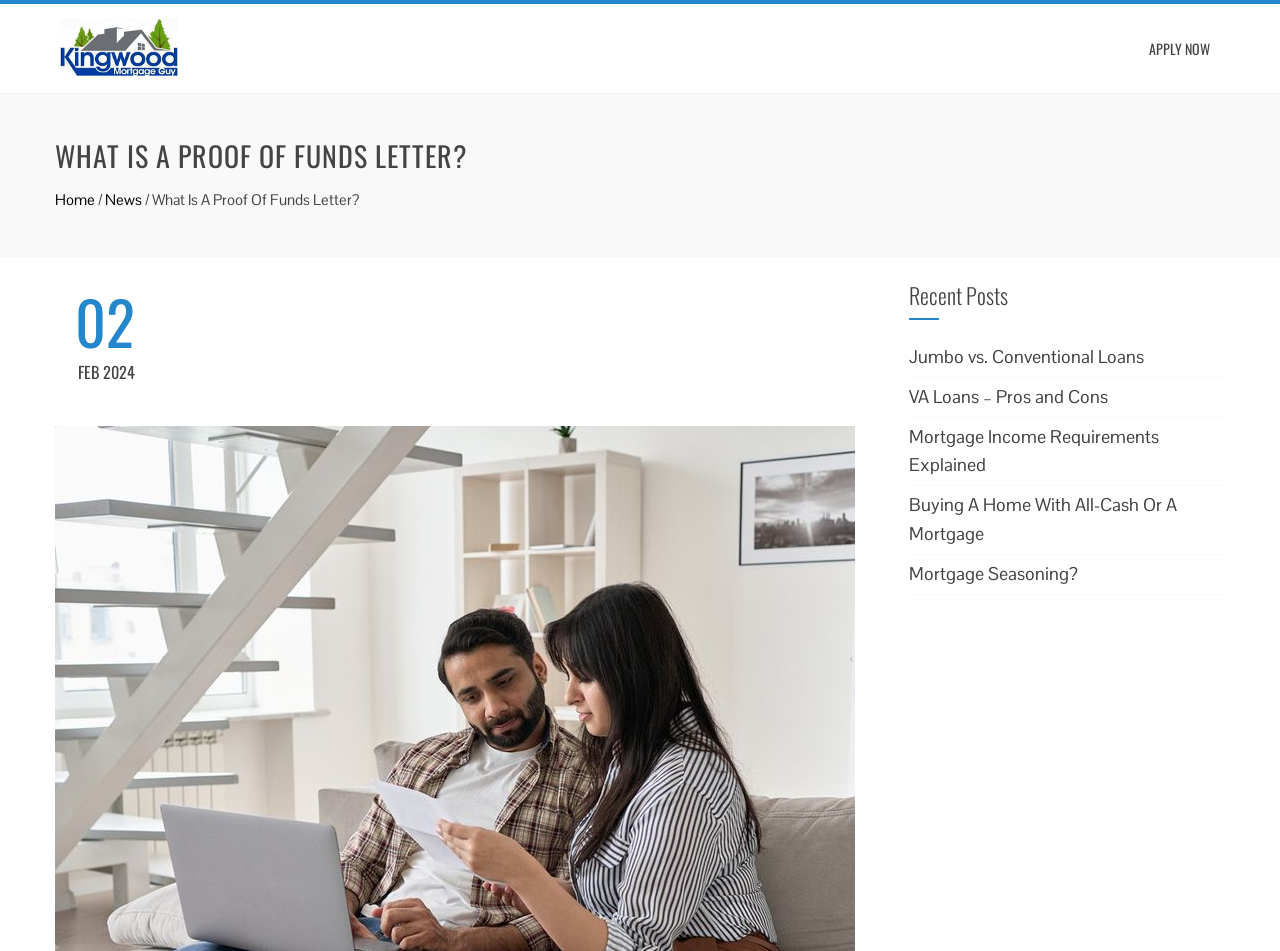Pinpoint the bounding box coordinates of the clickable area needed to execute the instruction: "Click on the 'APPLY NOW' button". The coordinates should be specified as four float numbers between 0 and 1, i.e., [left, top, right, bottom].

[0.886, 0.033, 0.957, 0.07]